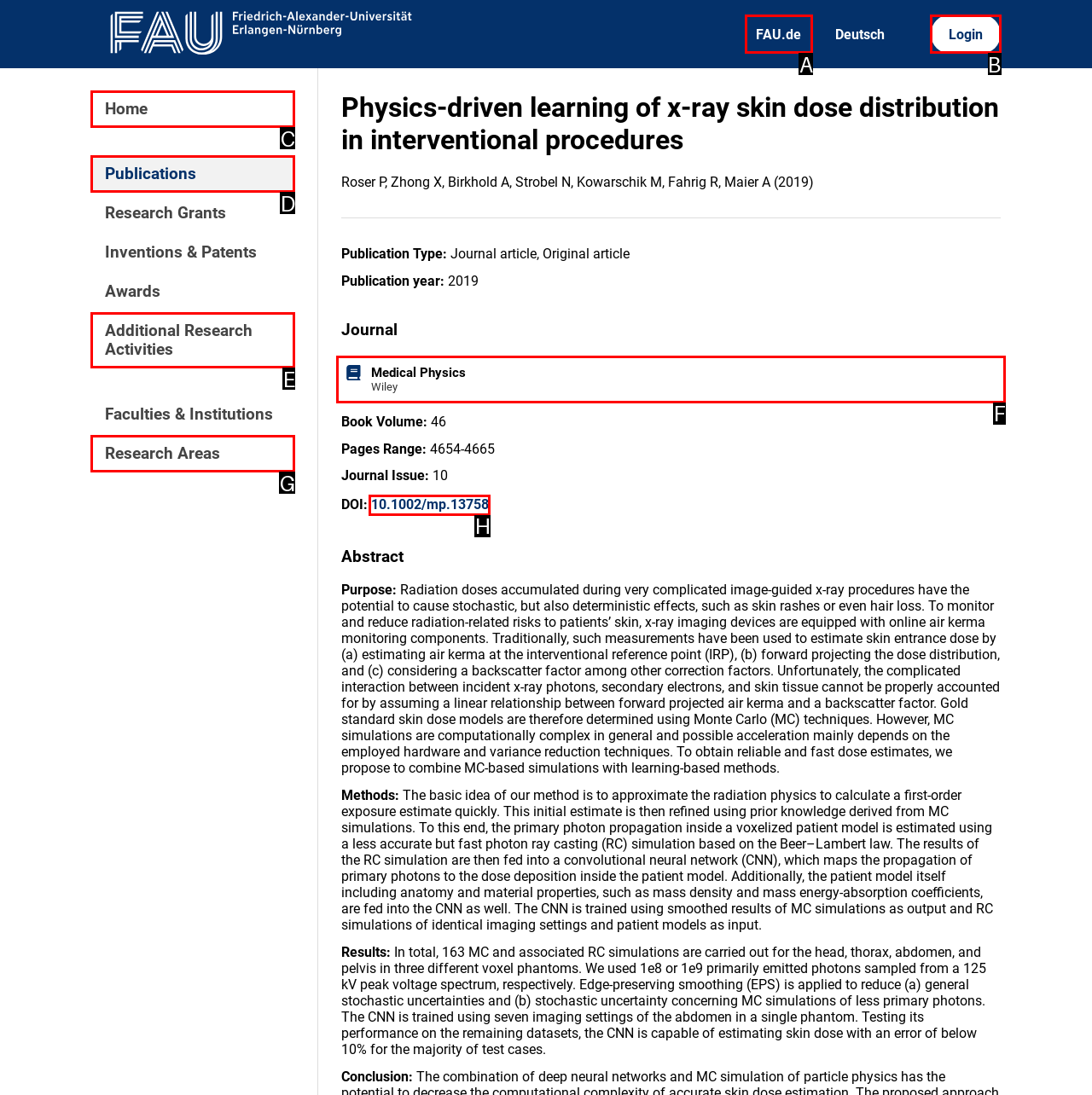Match the following description to the correct HTML element: Home Indicate your choice by providing the letter.

C